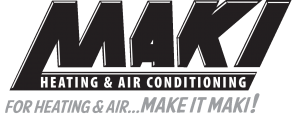Illustrate the image with a detailed and descriptive caption.

The image features the logo for Maki Heating & Air Conditioning, a company specializing in HVAC services. The logo prominently displays the word "MAKI" in bold letters, conveying strength and reliability. Below the company name, the text reads "HEATING & AIR CONDITIONING," indicating the core services offered. The slogan, "FOR HEATING & AIR...MAKE IT MAKI!" underlines the company's commitment to providing quality heating and air conditioning solutions. This visual identity emphasizes professionalism and trustworthiness, making it clear that Maki Heating & Air Conditioning is a go-to choice for HVAC needs, particularly relevant as homeowners consider seasonal maintenance like duct cleaning during springtime.